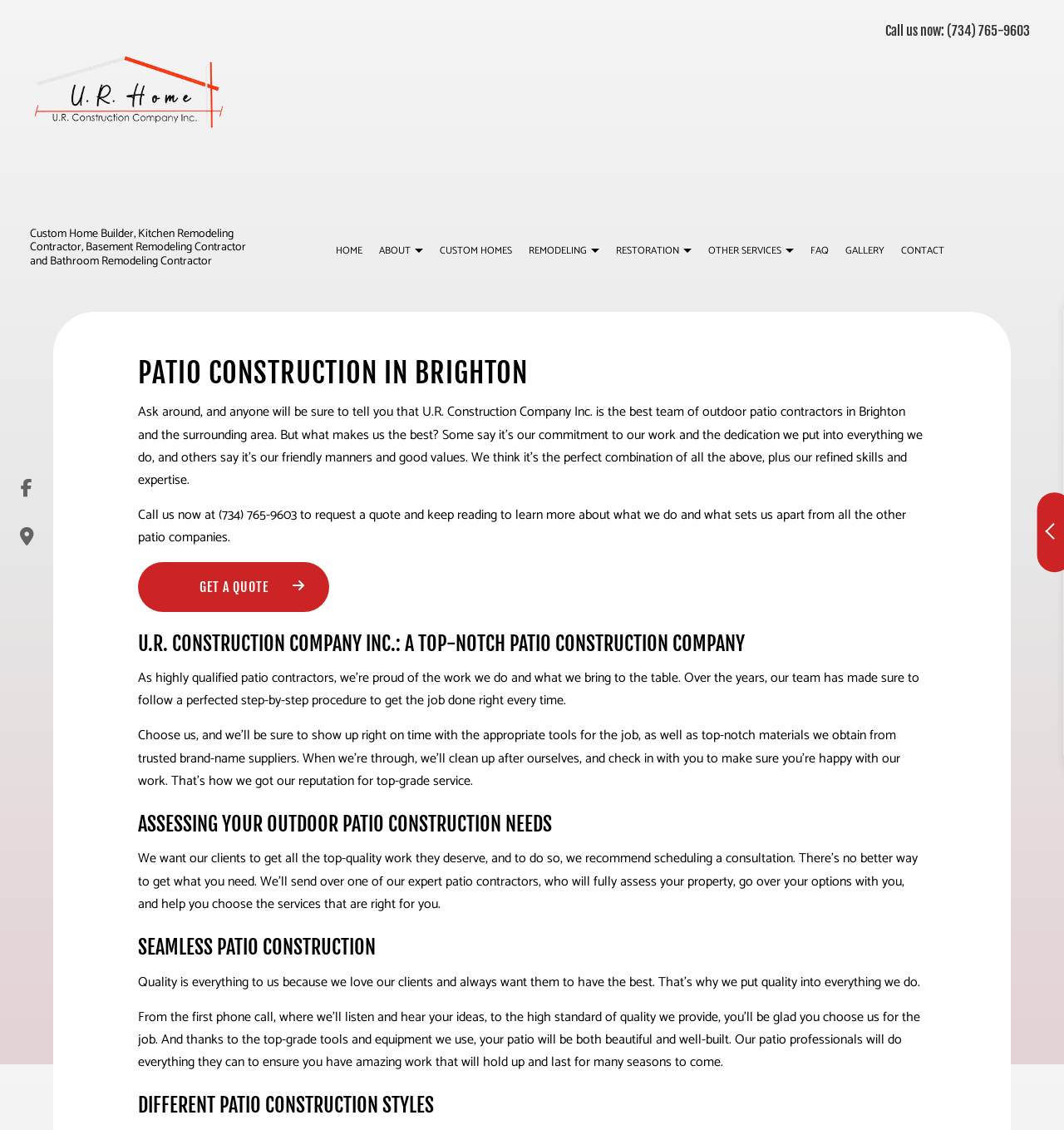Answer the question using only one word or a concise phrase: What is the purpose of the consultation?

To assess outdoor patio construction needs